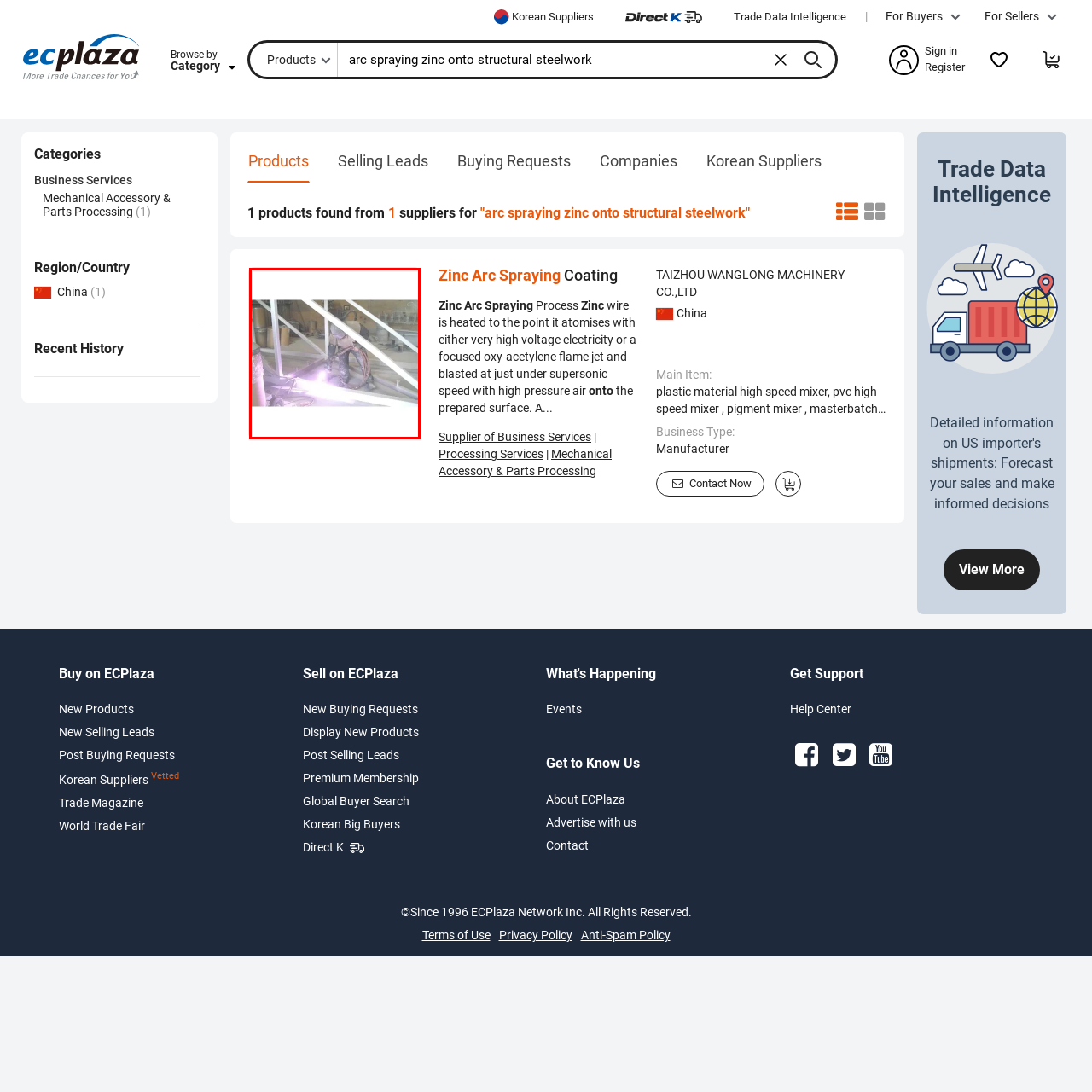Generate an in-depth caption for the image enclosed by the red boundary.

The image depicts a worker engaged in arc spraying zinc onto structural steelwork within an industrial setting. The individual is equipped with protective gear, including a helmet and gloves, and appears to be focused on the application process, which involves using a specialized spray gun. A bright, luminescent plume of zinc particles can be seen emanating from the nozzle, highlighting the intense activity and the high-tech nature of the process. Surrounding the worker are various tools and materials typical of a manufacturing environment, emphasizing the industrial theme. This image effectively showcases the technique known as zinc arc spraying, which is utilized to protect steelwork from corrosion, enhancing its durability and longevity.